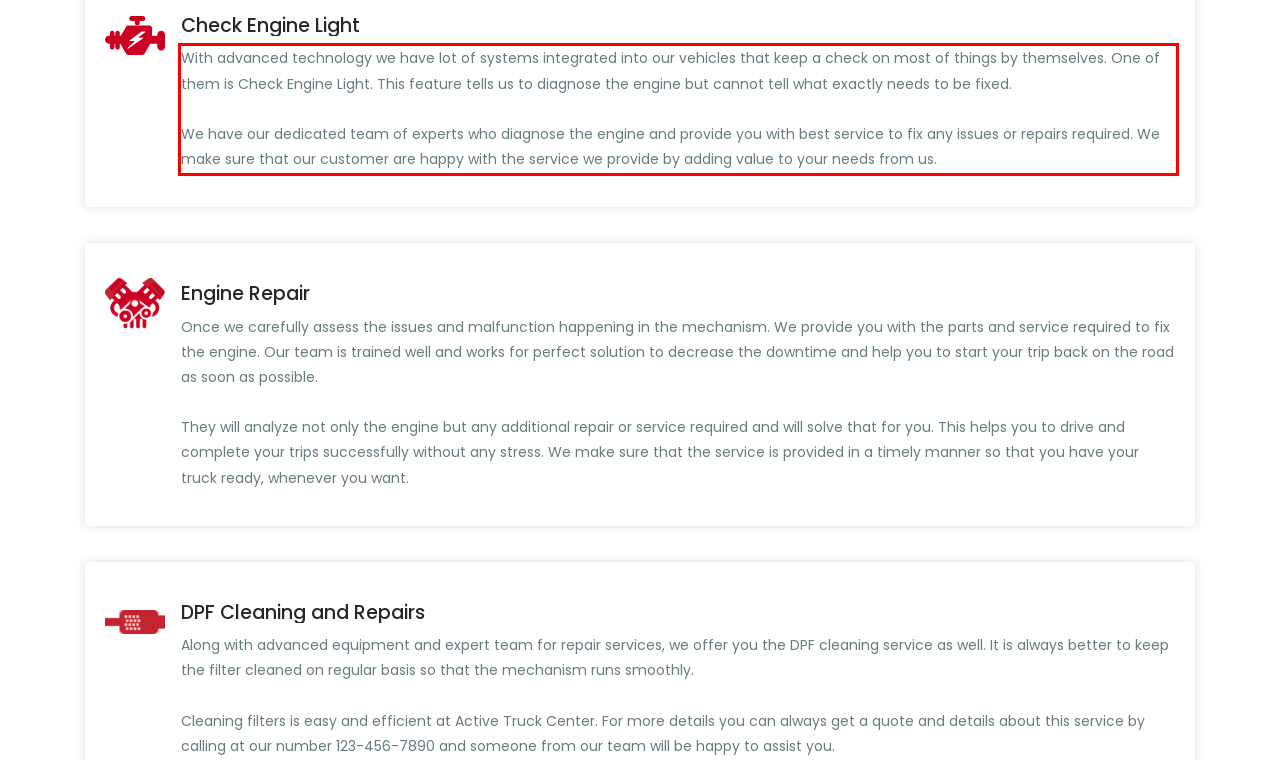Extract and provide the text found inside the red rectangle in the screenshot of the webpage.

With advanced technology we have lot of systems integrated into our vehicles that keep a check on most of things by themselves. One of them is Check Engine Light. This feature tells us to diagnose the engine but cannot tell what exactly needs to be fixed. We have our dedicated team of experts who diagnose the engine and provide you with best service to fix any issues or repairs required. We make sure that our customer are happy with the service we provide by adding value to your needs from us.